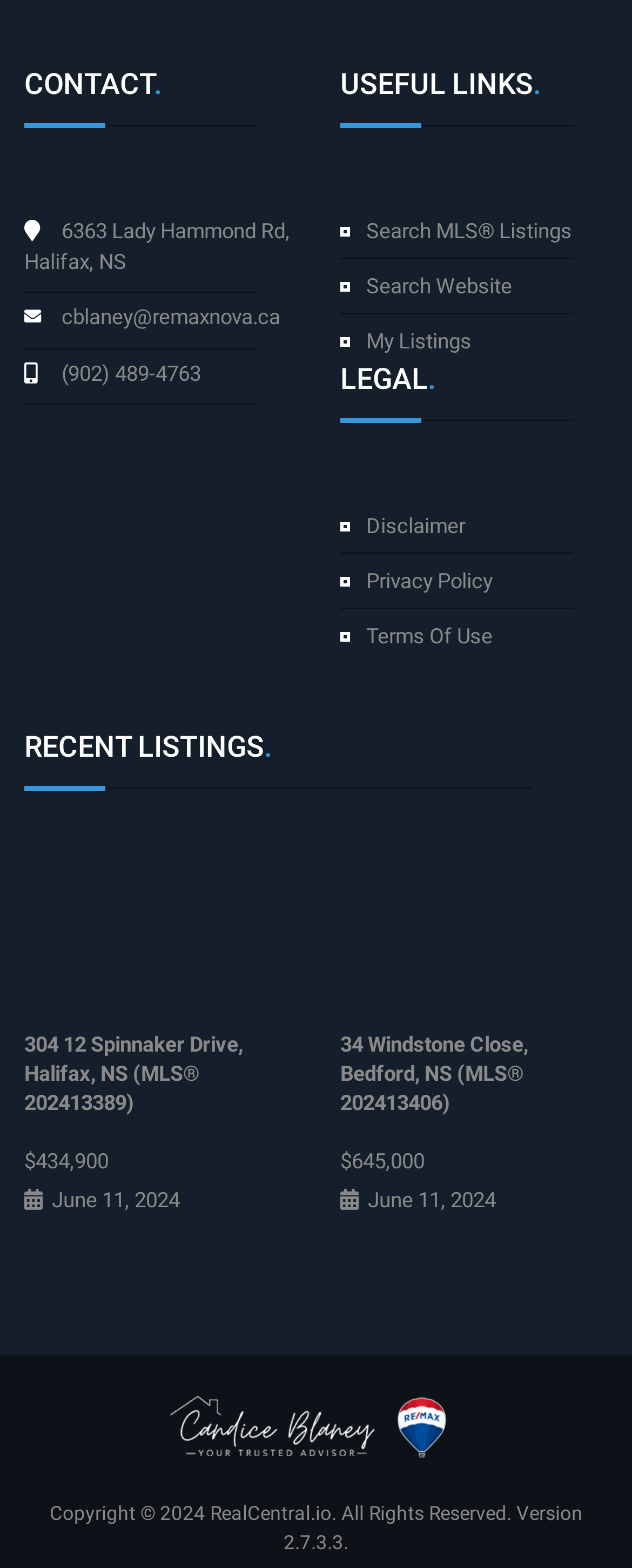What is the contact email?
Please interpret the details in the image and answer the question thoroughly.

The contact email can be found in the 'CONTACT' section, which is located at the top left of the webpage. The email address is 'cblaney@remaxnova.ca', which is a link that can be clicked to send an email.